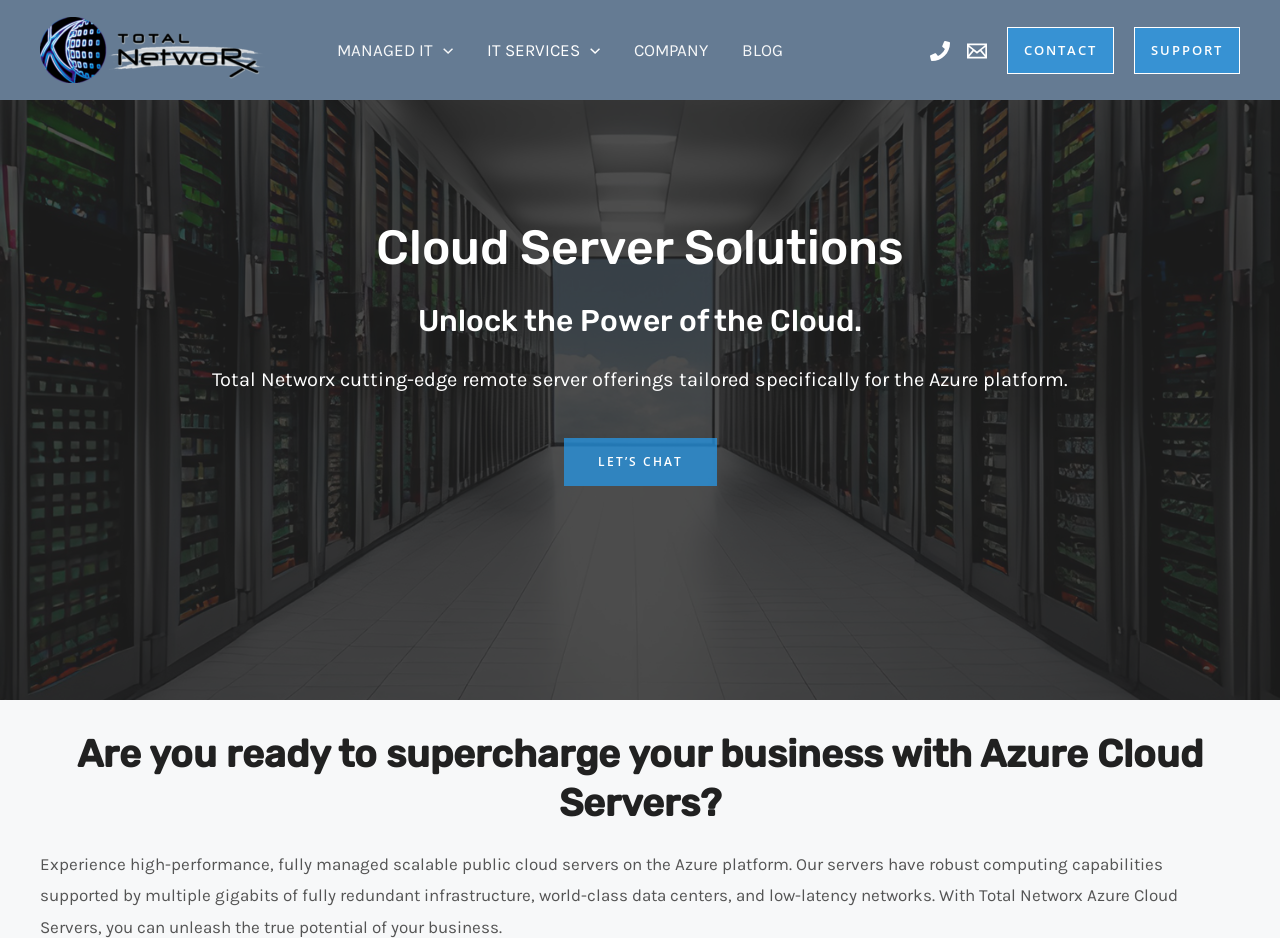Pinpoint the bounding box coordinates of the element that must be clicked to accomplish the following instruction: "Click on Managed IT Services". The coordinates should be in the format of four float numbers between 0 and 1, i.e., [left, top, right, bottom].

[0.031, 0.041, 0.207, 0.062]